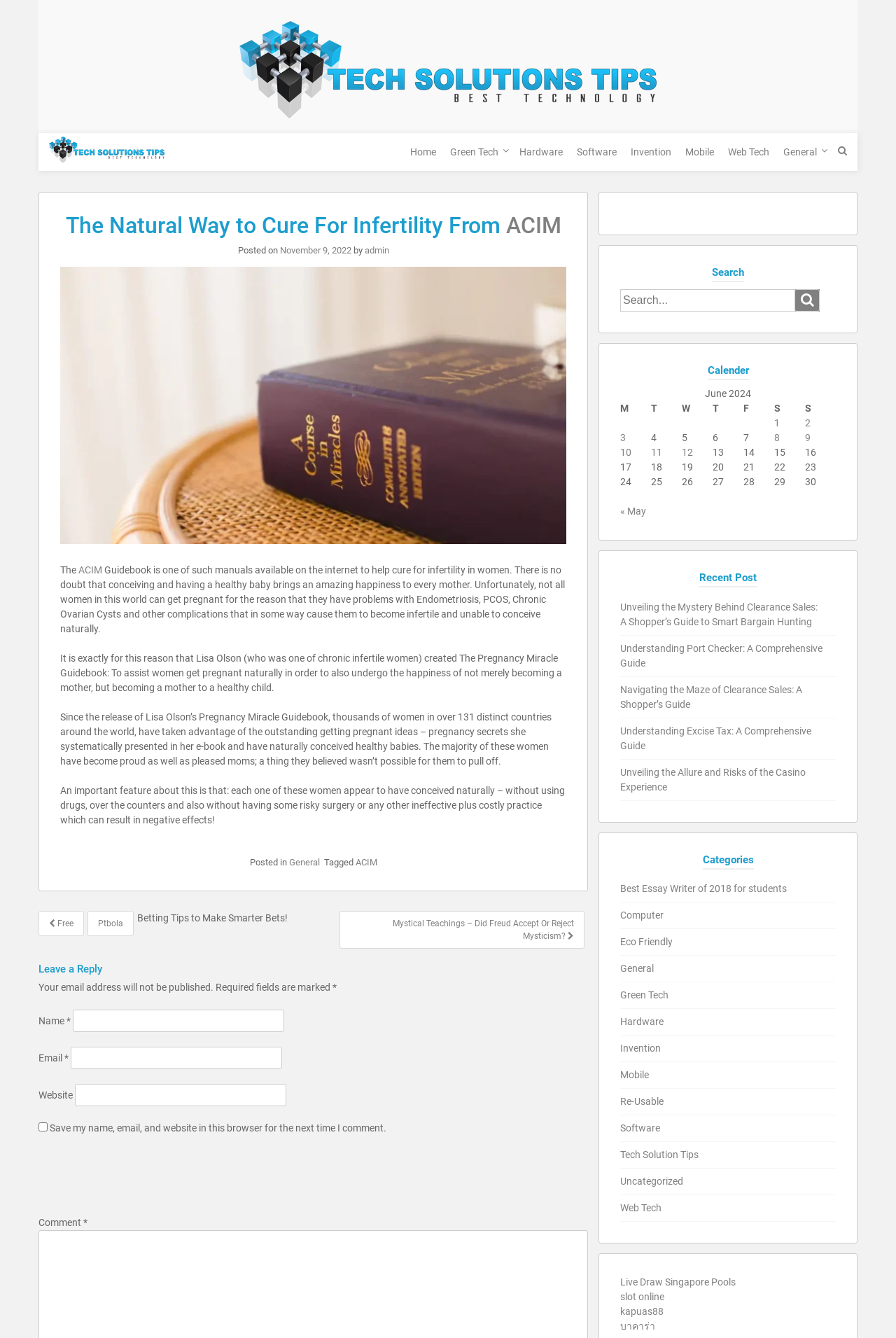Please provide the bounding box coordinate of the region that matches the element description: kapuas88. Coordinates should be in the format (top-left x, top-left y, bottom-right x, bottom-right y) and all values should be between 0 and 1.

[0.692, 0.976, 0.741, 0.984]